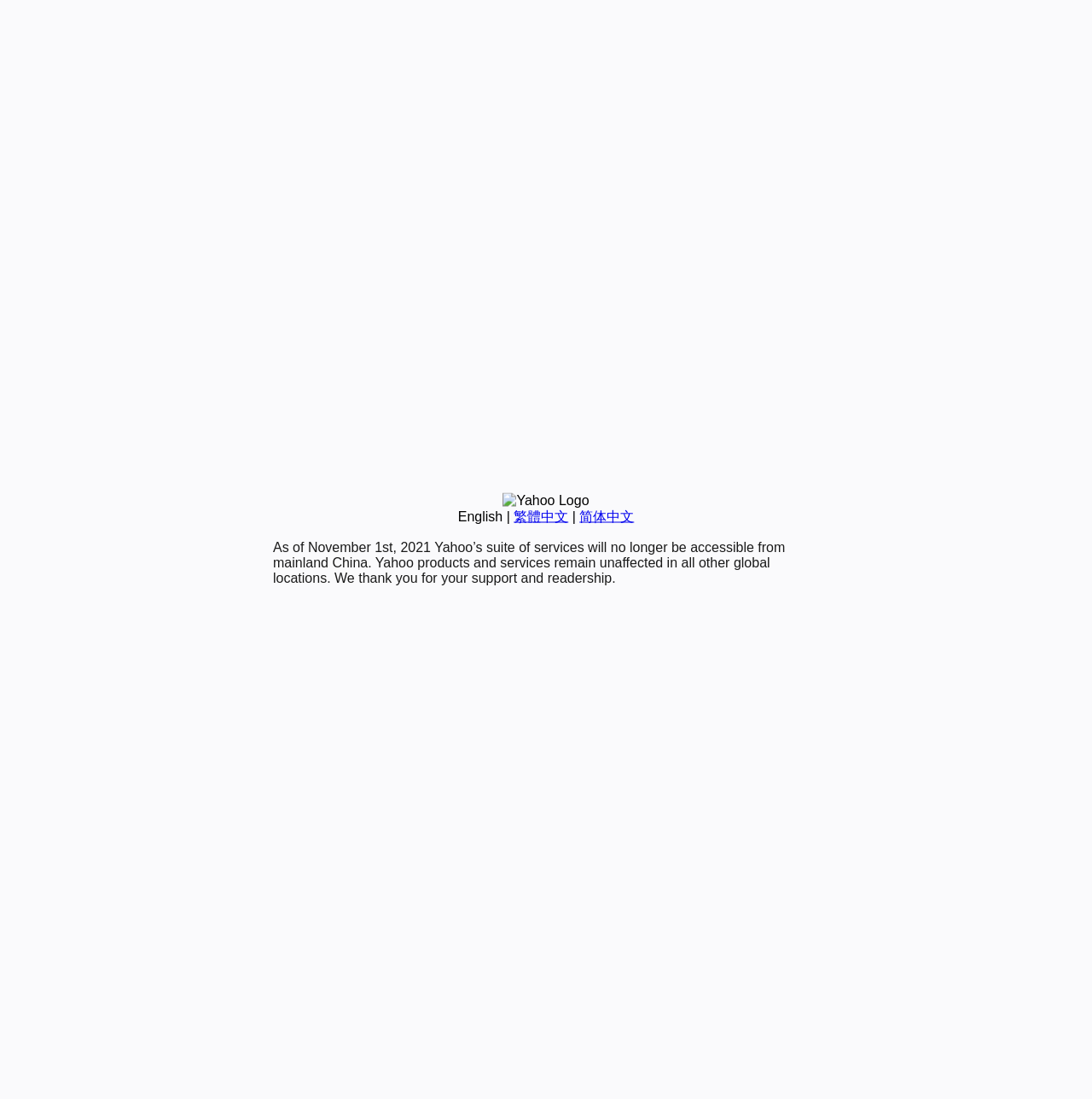Based on the element description English, identify the bounding box of the UI element in the given webpage screenshot. The coordinates should be in the format (top-left x, top-left y, bottom-right x, bottom-right y) and must be between 0 and 1.

[0.419, 0.463, 0.46, 0.476]